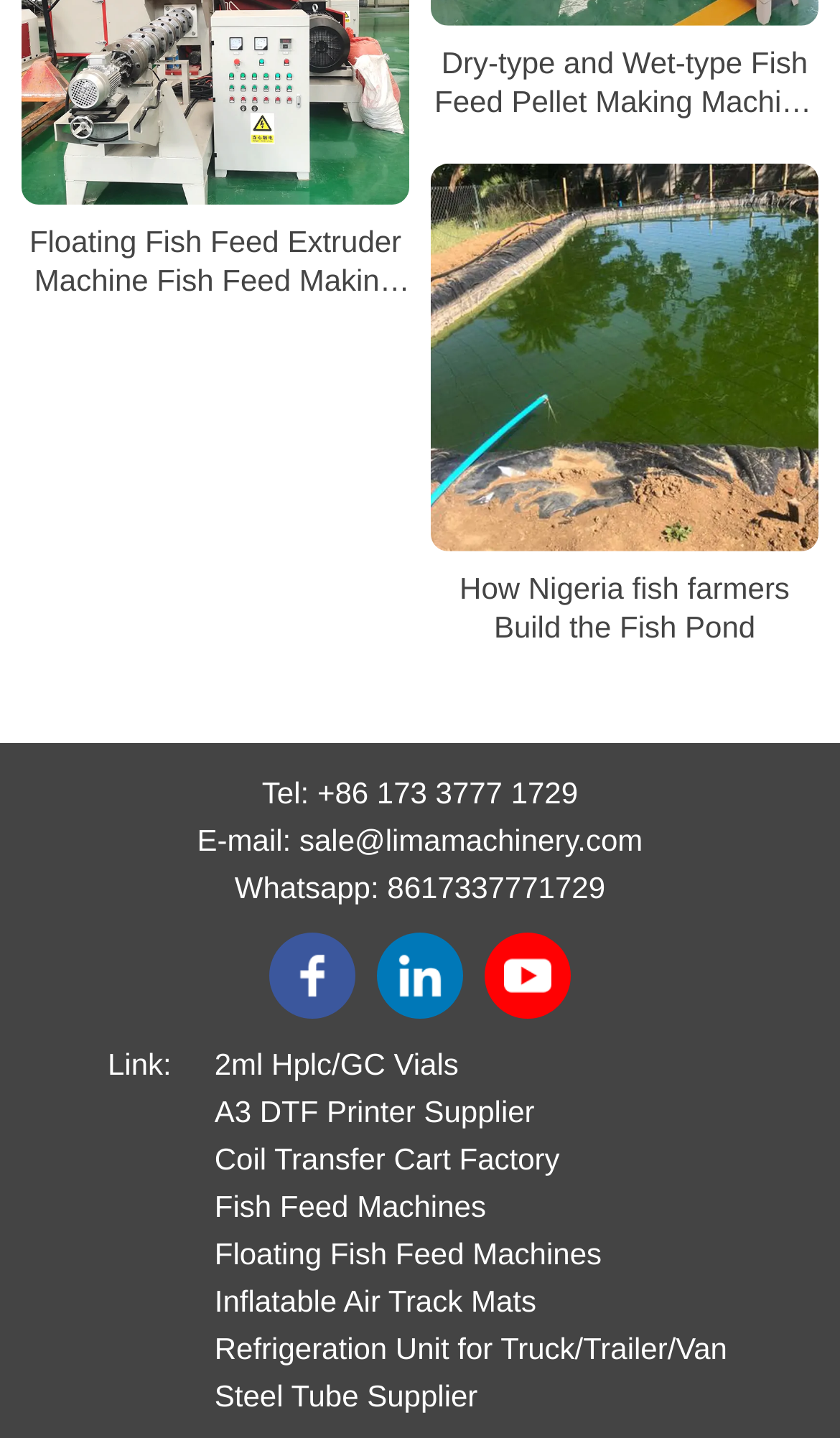Given the element description: "2ml Hplc/GC Vials", predict the bounding box coordinates of this UI element. The coordinates must be four float numbers between 0 and 1, given as [left, top, right, bottom].

[0.255, 0.727, 0.546, 0.751]